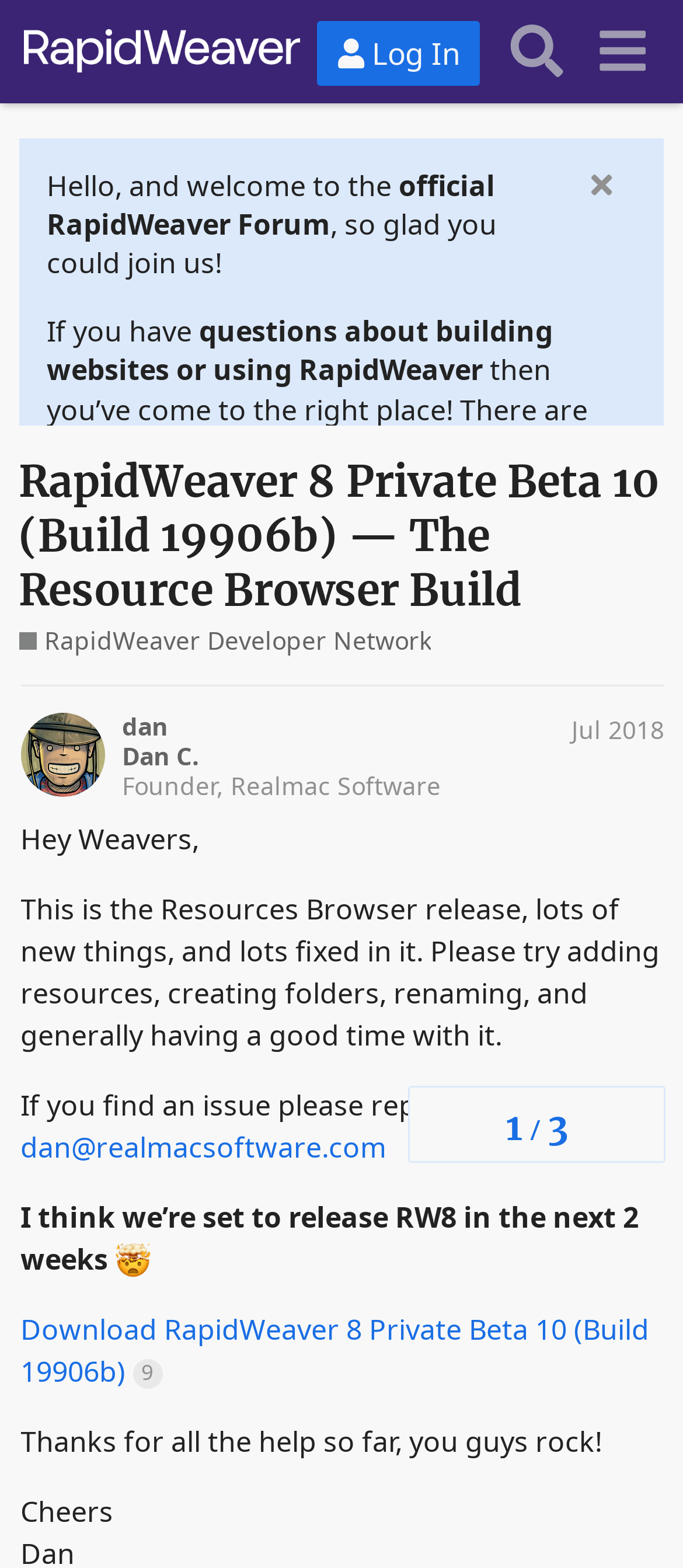What is the purpose of the webpage?
Based on the image, answer the question in a detailed manner.

I read the static text elements and found that the webpage is introducing a new release of the Resource Browser, and the author is asking users to try it out and report any issues.